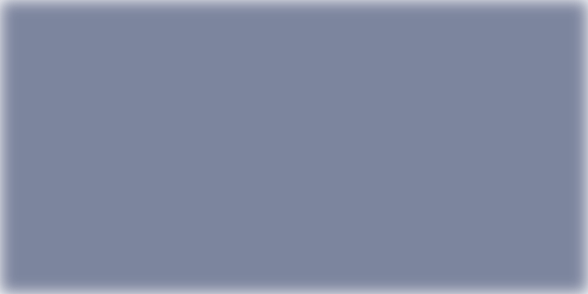Could you please study the image and provide a detailed answer to the question:
What is the purpose of the graphic?

The graphic is intended to engage potential customers looking for financial solutions and serves as a visual anchor in the section discussing different secured credit card options, which implies that its purpose is to inform and attract readers.